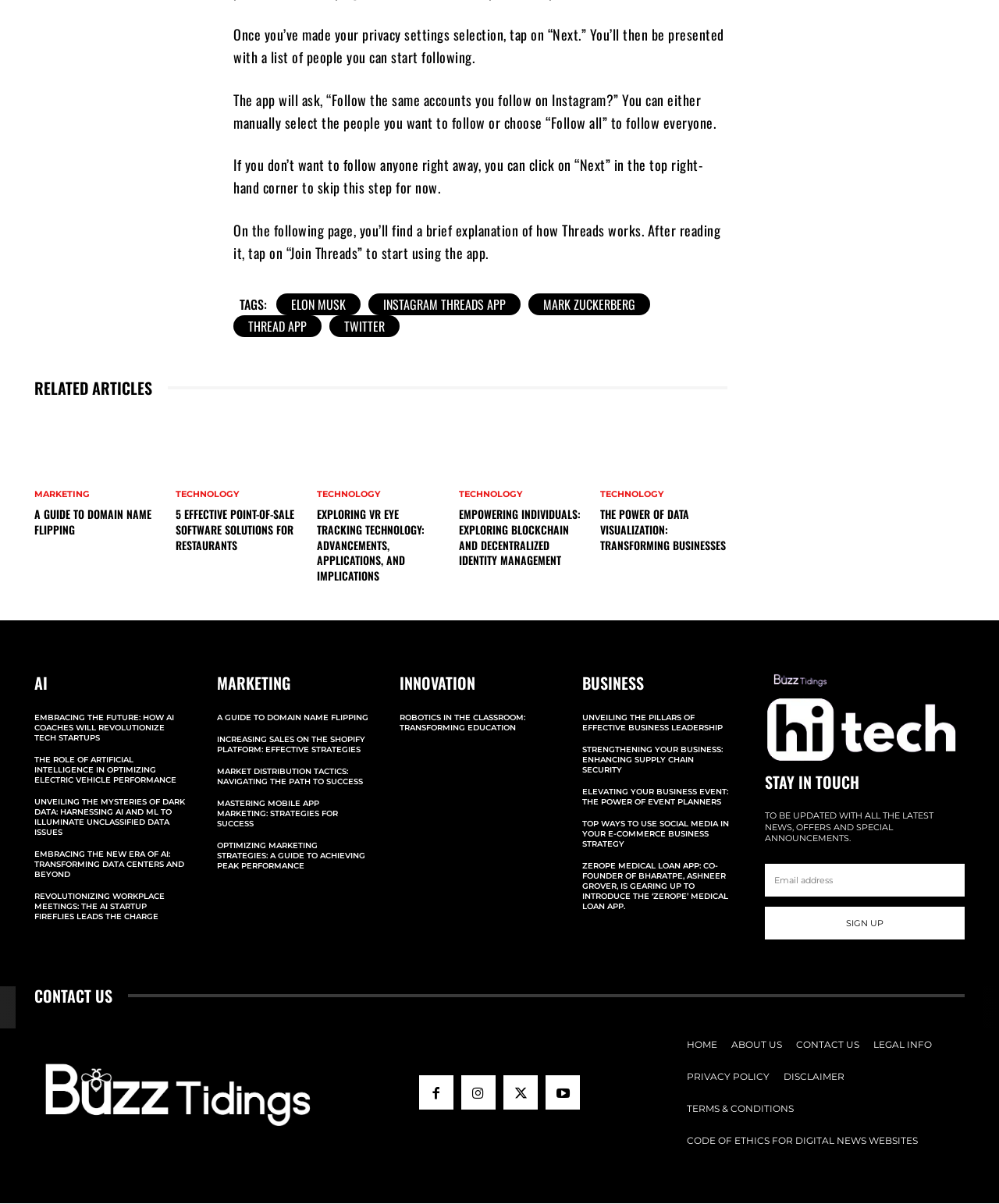Can you pinpoint the bounding box coordinates for the clickable element required for this instruction: "Contact us"? The coordinates should be four float numbers between 0 and 1, i.e., [left, top, right, bottom].

[0.034, 0.82, 0.966, 0.839]